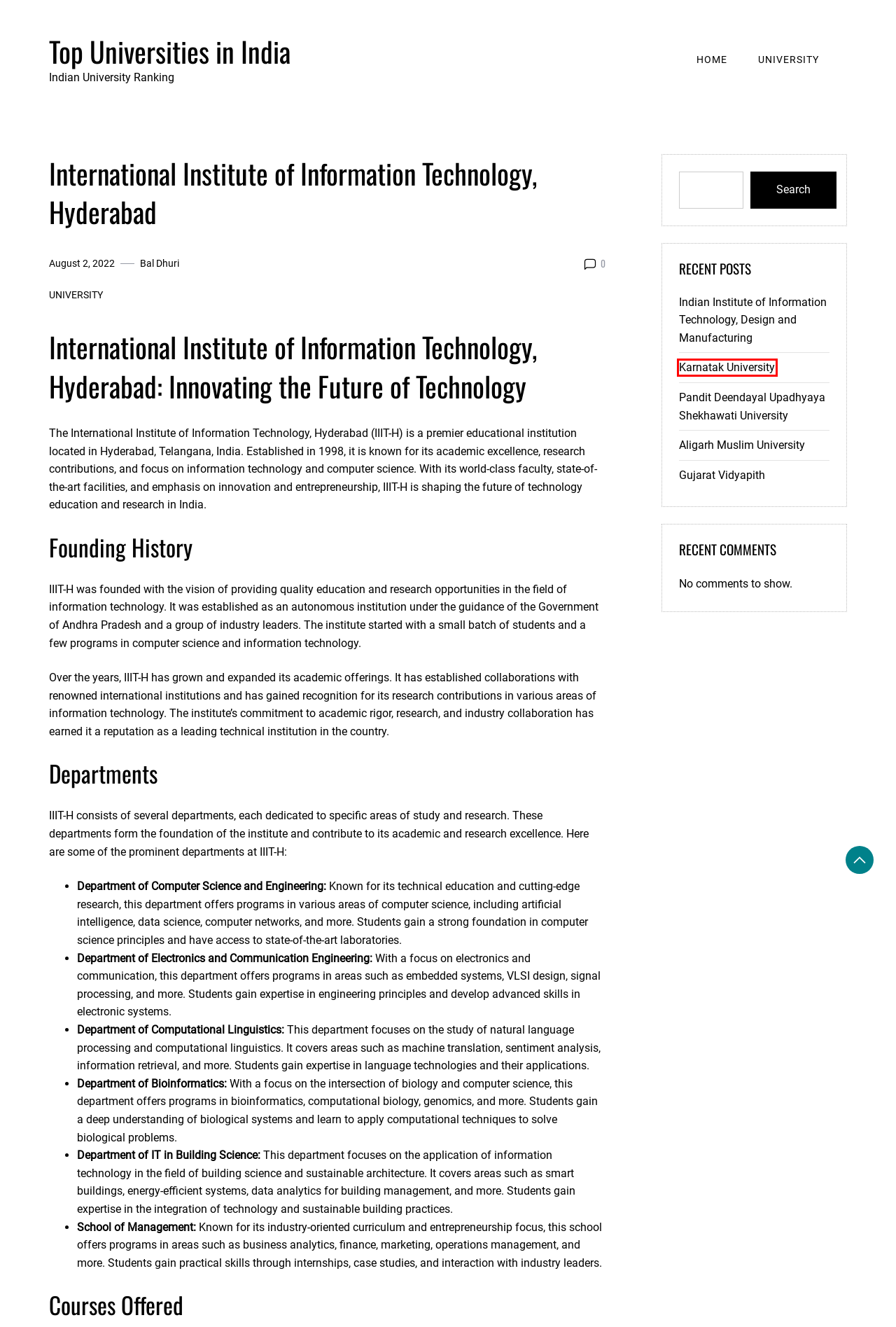You are given a screenshot of a webpage within which there is a red rectangle bounding box. Please choose the best webpage description that matches the new webpage after clicking the selected element in the bounding box. Here are the options:
A. August 2, 2022 – Top Universities in India
B. Pandit Deendayal Upadhyaya Shekhawati University – Top Universities in India
C. Gujarat Vidyapith – Top Universities in India
D. Top Universities in India – Indian University Ranking
E. Karnatak University – Top Universities in India
F. Indian Institute of Information Technology, Design and Manufacturing – Top Universities in India
G. University – Top Universities in India
H. Aligarh Muslim University – Top Universities in India

E